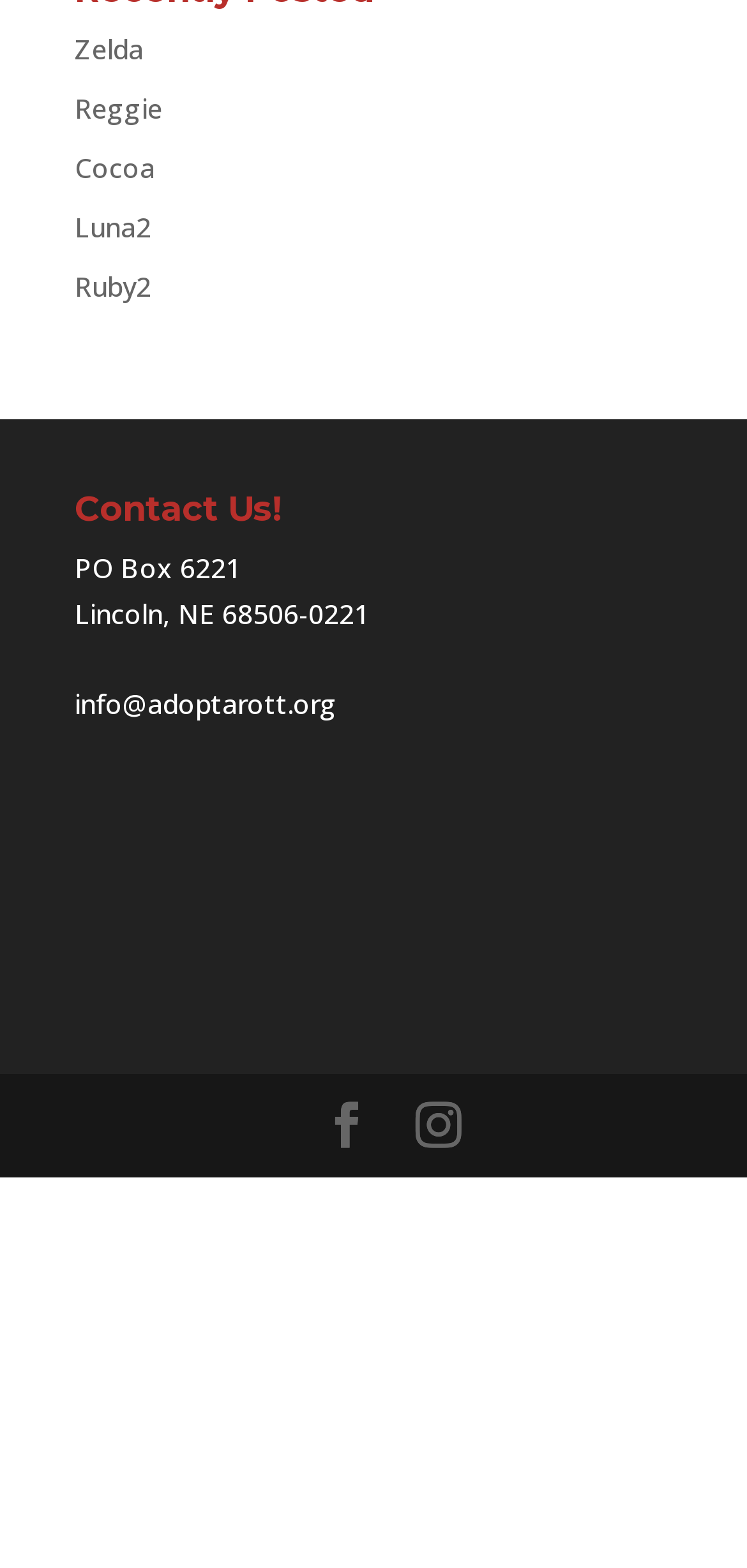What is the name of the first link? From the image, respond with a single word or brief phrase.

Zelda